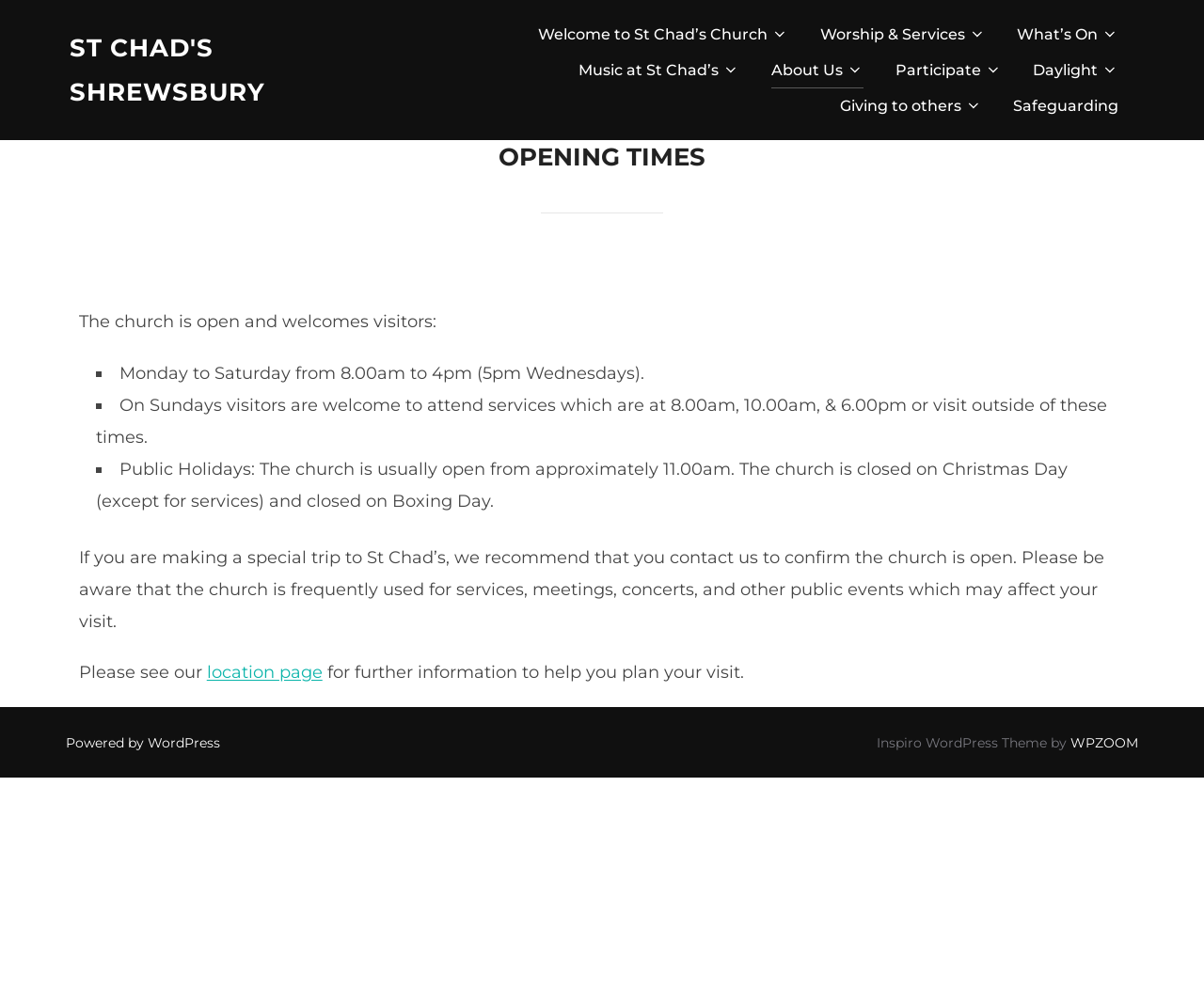Review the image closely and give a comprehensive answer to the question: What is the recommended action before visiting St Chad's Church?

I found the answer by reading the static text in the article section, which says 'If you are making a special trip to St Chad’s, we recommend that you contact us to confirm the church is open.' This suggests that visitors should contact the church before visiting to ensure it is open.